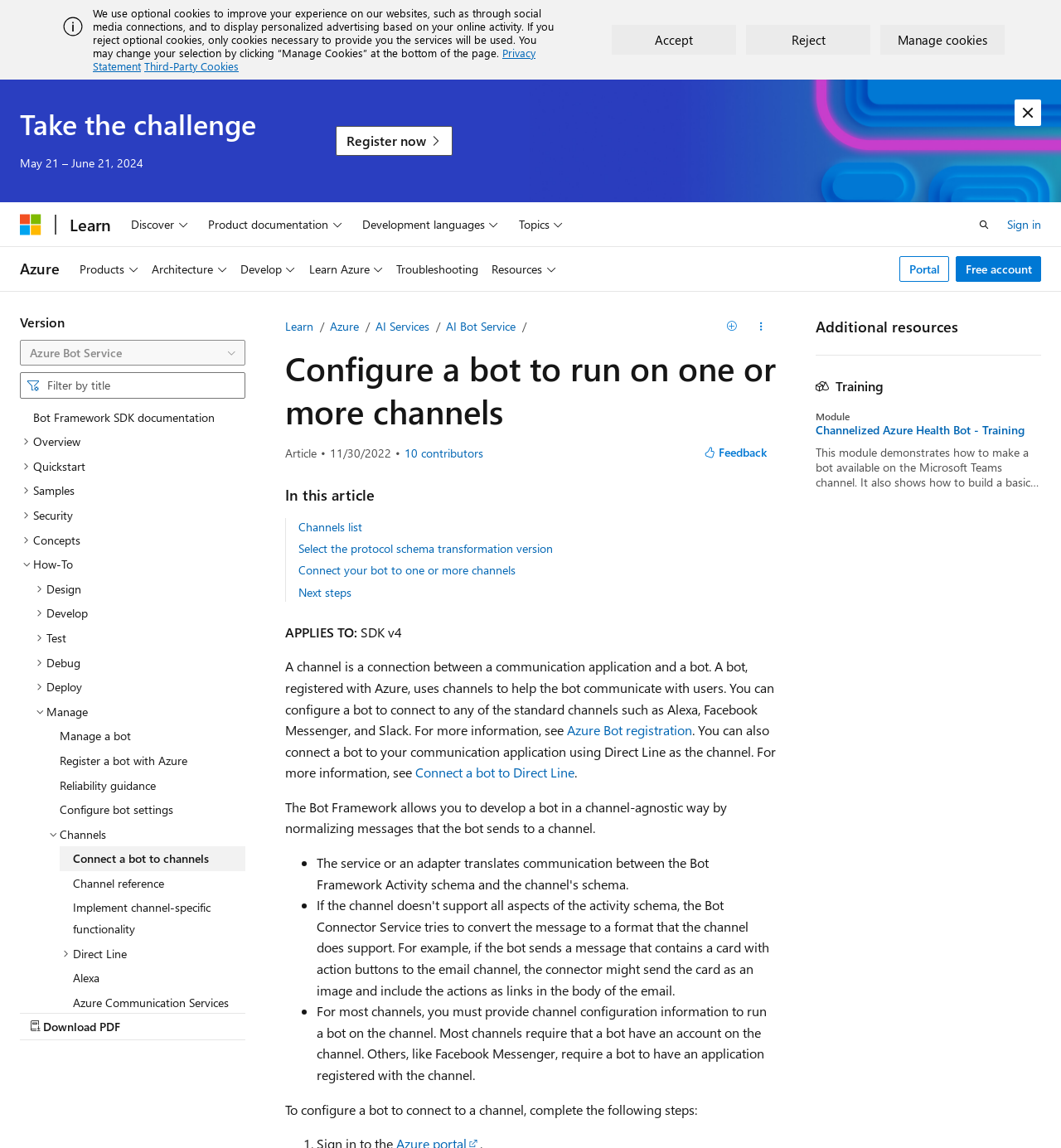Provide the bounding box coordinates of the section that needs to be clicked to accomplish the following instruction: "Take the challenge."

[0.019, 0.094, 0.241, 0.122]